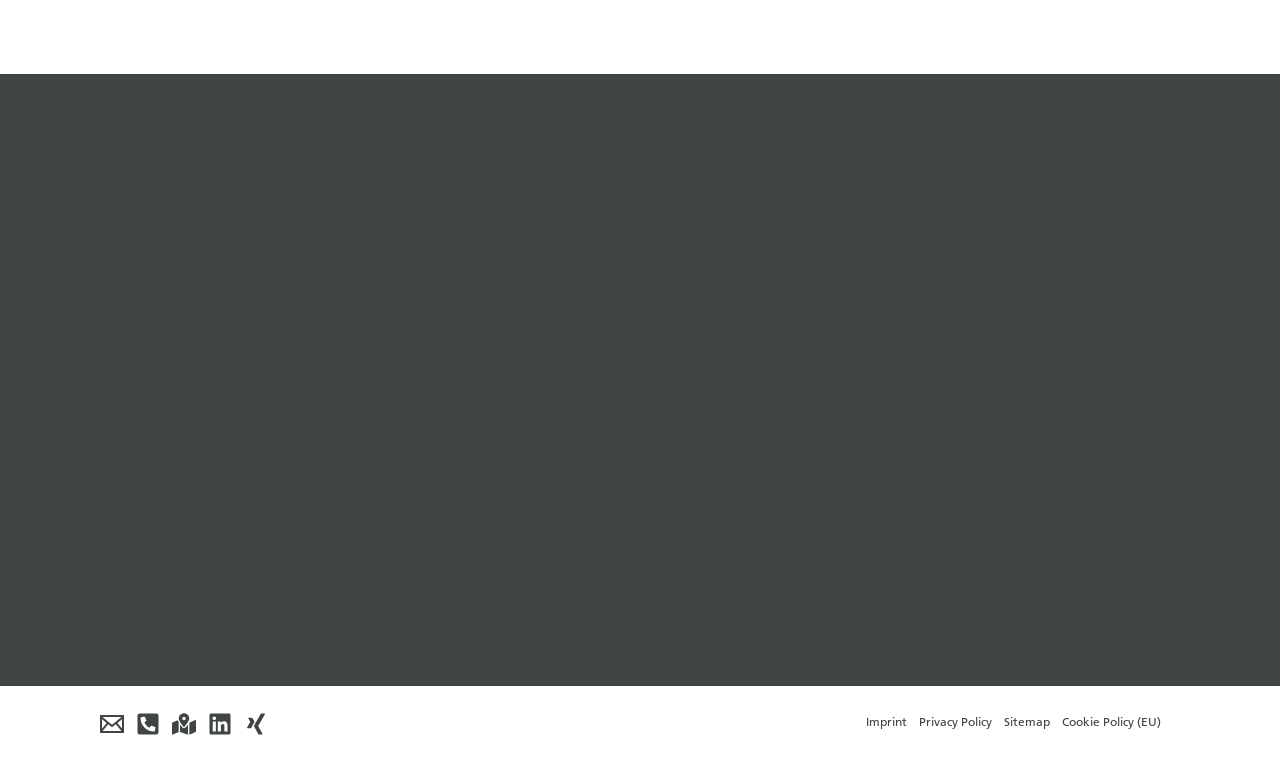Identify the bounding box coordinates for the UI element described as: "Privacy Policy".

[0.713, 0.93, 0.78, 0.973]